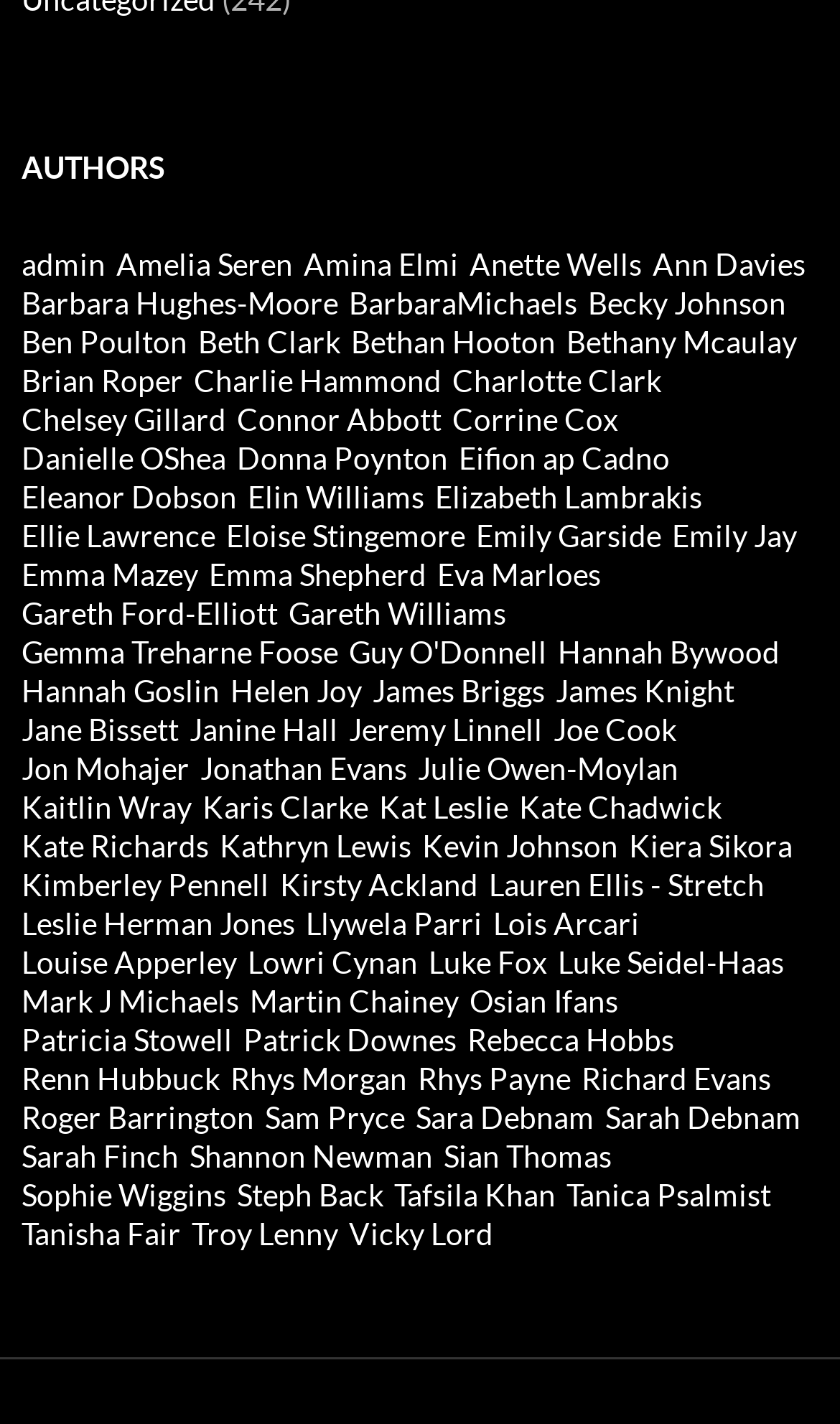Please give a succinct answer using a single word or phrase:
What is the category of authors listed?

AUTHORS